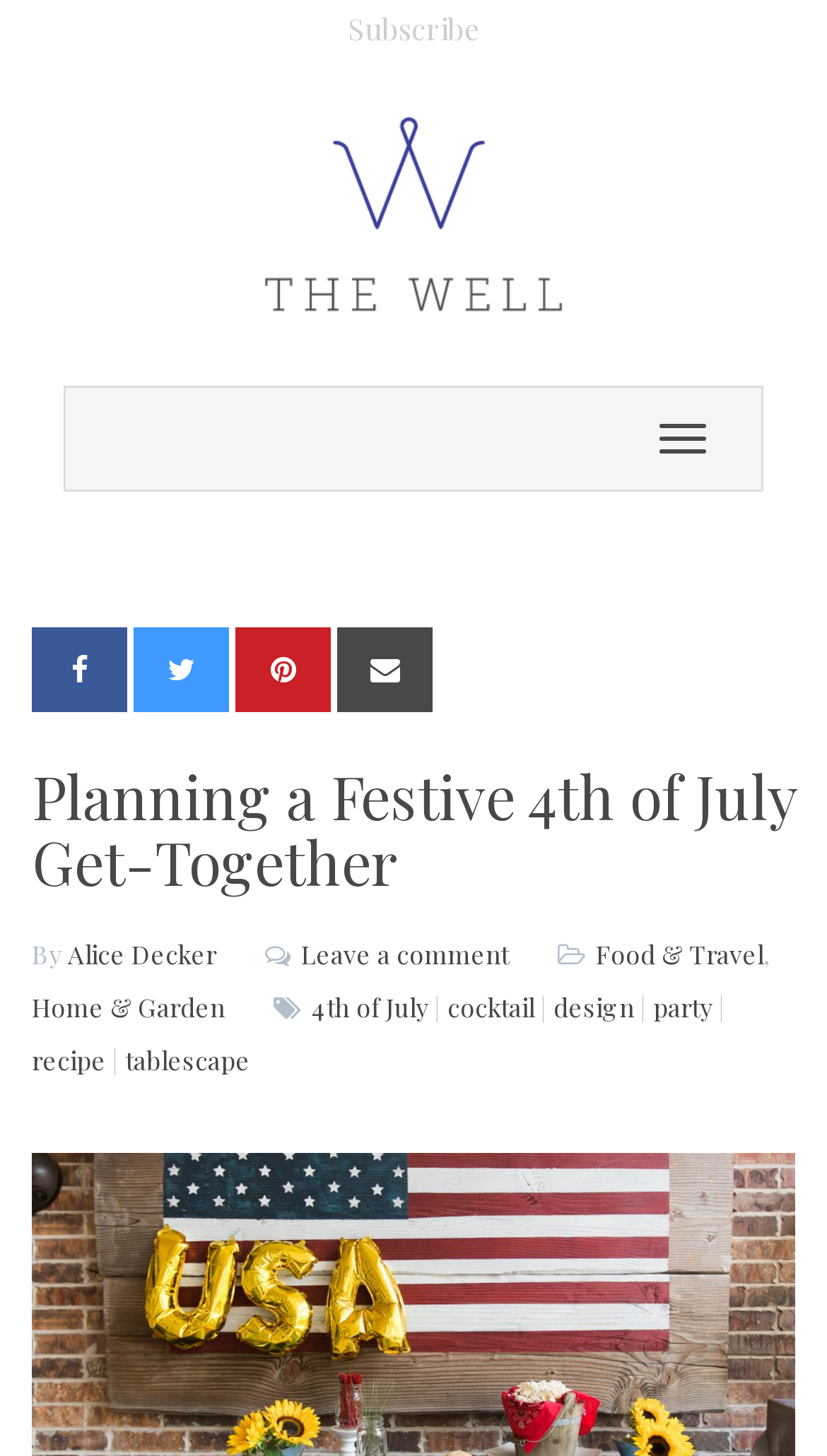Kindly determine the bounding box coordinates for the area that needs to be clicked to execute this instruction: "Explore 4th of July party ideas".

[0.377, 0.68, 0.518, 0.703]